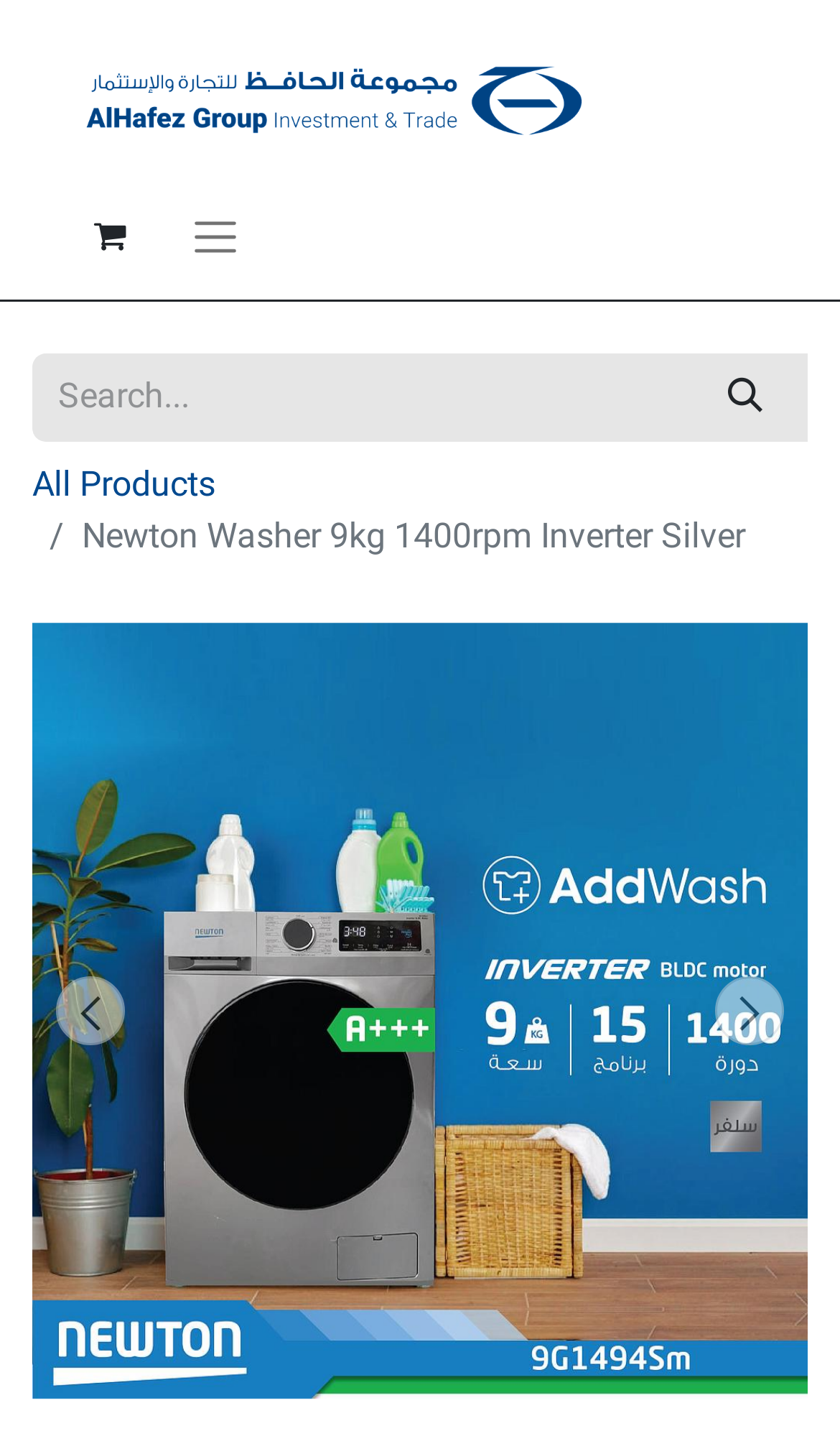Describe the entire webpage, focusing on both content and design.

This webpage appears to be a product page for a Newton Washer 9kg 1400rpm Inverter Silver. At the top, there is a navigation menu labeled "Mobile" that spans the entire width of the page. Within this menu, there is a logo of Alhafez Group on the left side, accompanied by a toggle navigation button and a search bar that takes up most of the width. The search bar has a searchbox with a placeholder text "Search..." and a search button on the right side.

Below the navigation menu, there is a link to "All Products" on the left side. Next to it, there is a heading that reads "Newton Washer 9kg 1400rpm Inverter Silver". This heading is followed by a large image of the product, which takes up most of the width and height of the page.

At the bottom of the page, there are two buttons, "Previous" and "Next", which are likely used for pagination. Each button has an accompanying arrow icon, with the "Previous" button on the left side and the "Next" button on the right side.